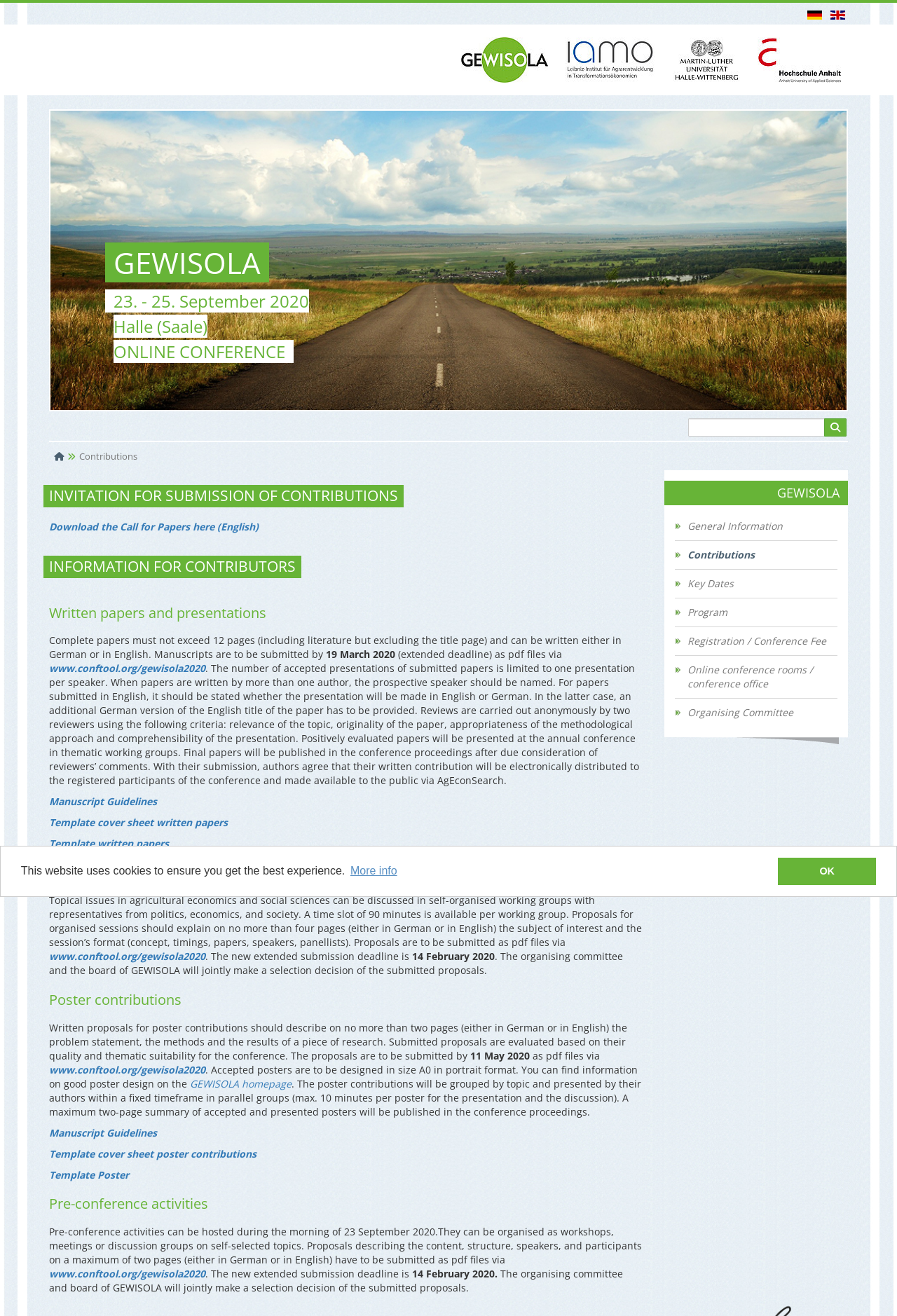Identify the bounding box coordinates for the region to click in order to carry out this instruction: "Click the 'Download the Call for Papers here (English)' link". Provide the coordinates using four float numbers between 0 and 1, formatted as [left, top, right, bottom].

[0.055, 0.395, 0.288, 0.405]